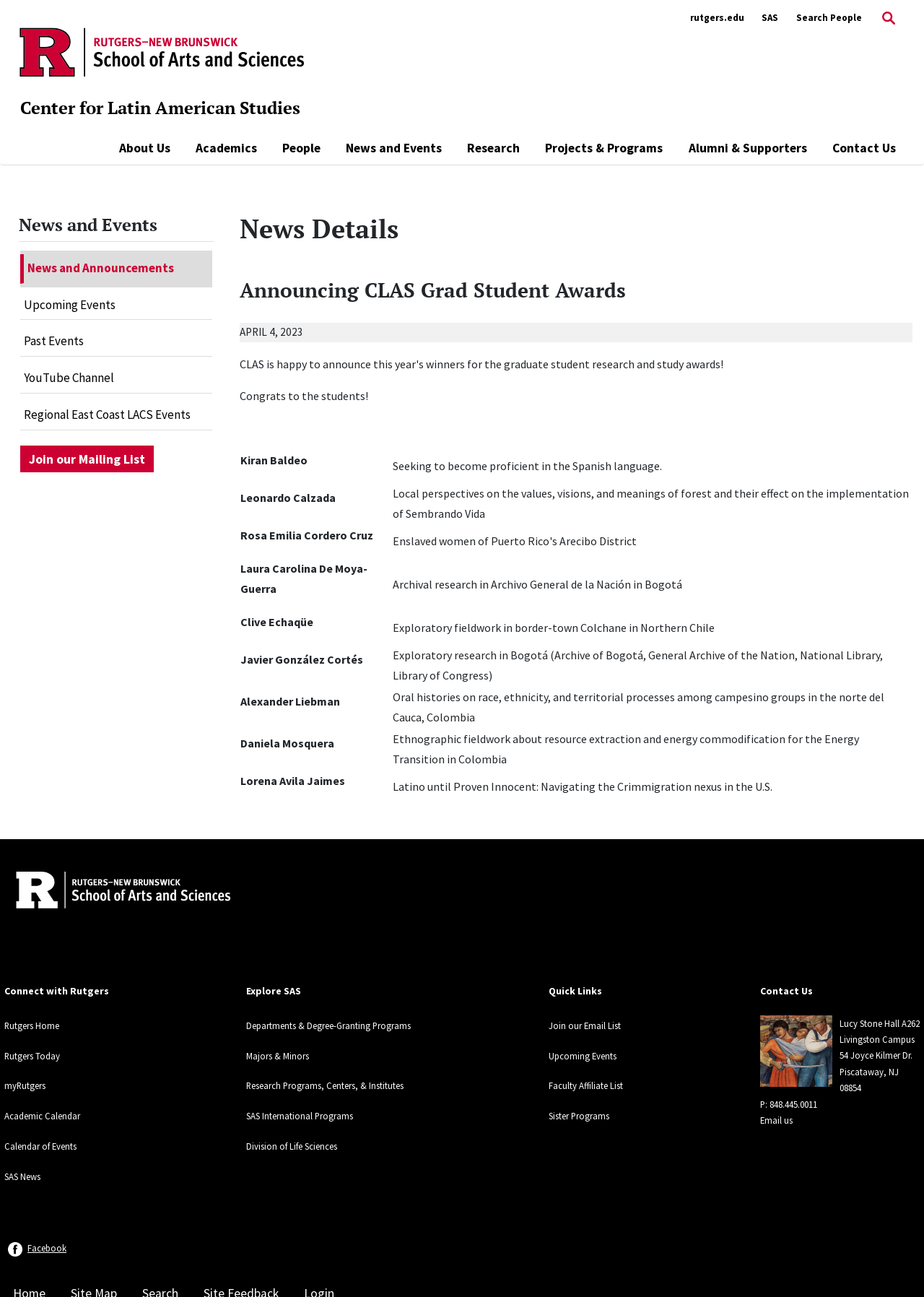Give a detailed account of the webpage's layout and content.

The webpage is about the Center for Latin American Studies at Rutgers, The State University of New Jersey. At the top left corner, there is a Rutgers University logo, and next to it, a link to the Center for Latin American Studies. On the top right corner, there are several links, including "rutgers.edu", "SAS", "Search People", and "Search Website", with a search icon.

Below the top section, there are several buttons, including "About Us", "Academics", "People", "News and Events", "Research", "Projects & Programs", "Alumni & Supporters", and "Contact Us". These buttons are likely dropdown menus.

The main content of the webpage is divided into two sections. On the left side, there is a section titled "News and Events" with several links, including "News and Announcements", "Upcoming Events", "Past Events", "YouTube Channel", and "Regional East Coast LACS Events". There is also a link to join the mailing list.

On the right side, there is a section titled "Announcing CLAS Grad Student Awards" with a heading that says "News Details". Below the heading, there is a date "APRIL 4, 2023" and a congratulatory message to the students. The main content of this section is a table with several rows, each containing a student's name and a brief description of their research project.

At the bottom of the webpage, there are three sections. The first section is titled "Connect with Rutgers" and contains several links, including "Rutgers Home", "Rutgers Today", "myRutgers", "Academic Calendar", and "Calendar of Events". The second section is titled "Explore SAS" and contains links to departments, majors, research programs, and international programs. The third section is titled "Quick Links" and contains links to join the email list, upcoming events, faculty affiliate list, and sister programs. There is also a "Contact Us" section with a map image.